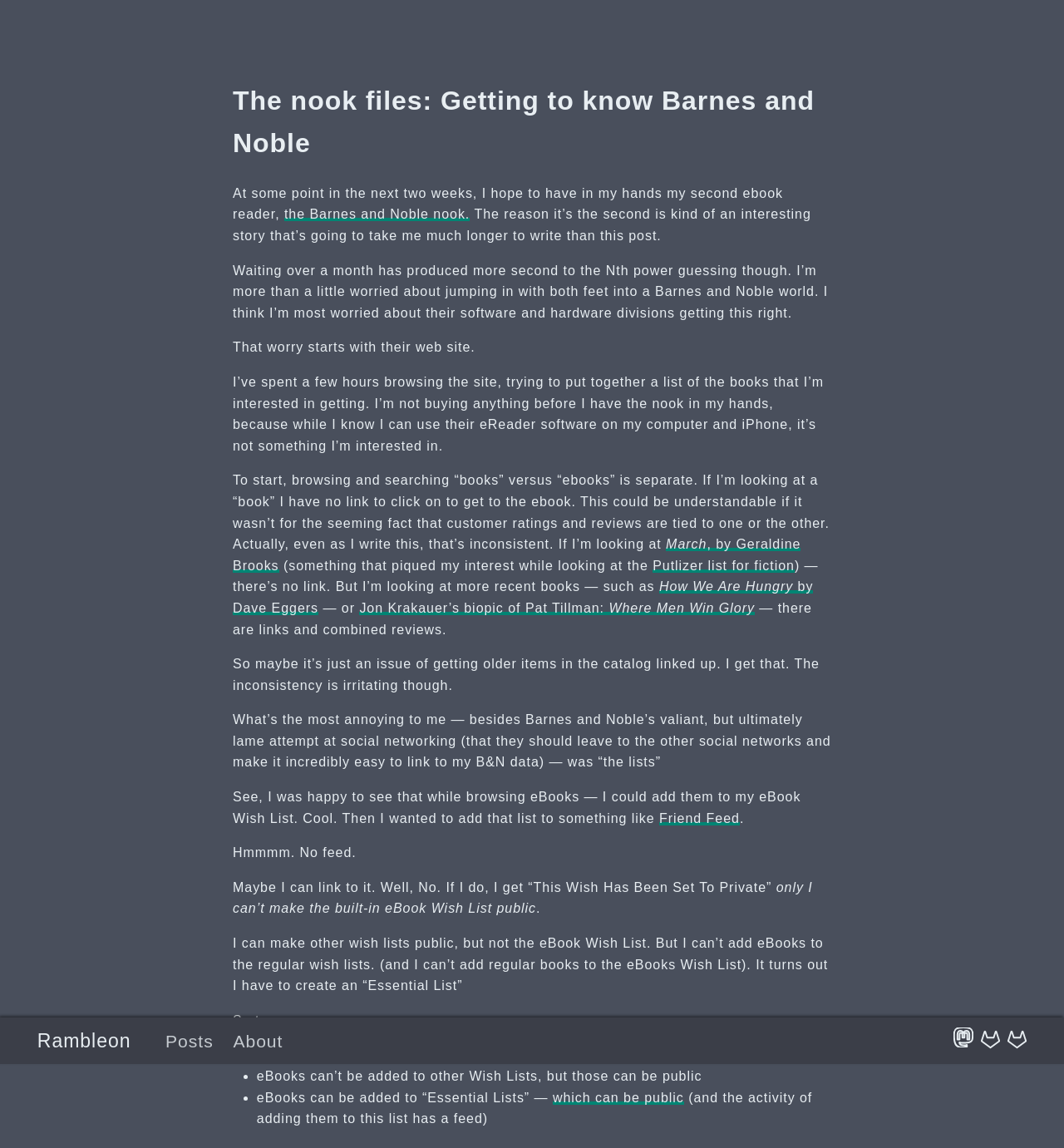What is the author's problem with the eBook Wish List?
From the details in the image, answer the question comprehensively.

The author can add eBooks to the eBook Wish List, but it can't be made public, and they can't add eBooks to other wish lists, which can be public, as explained in the text.